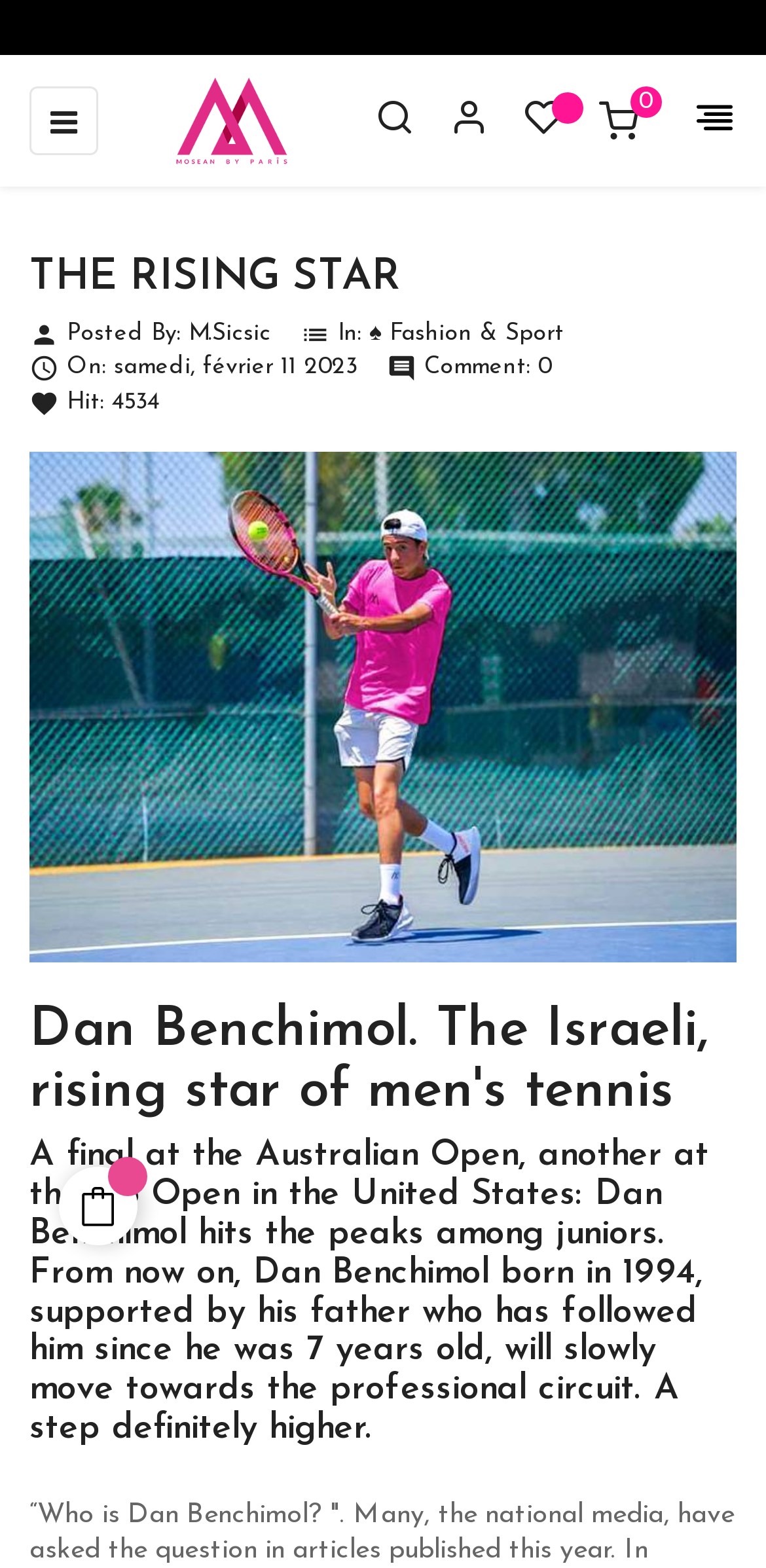Please identify the bounding box coordinates of the clickable area that will fulfill the following instruction: "Go to the next page". The coordinates should be in the format of four float numbers between 0 and 1, i.e., [left, top, right, bottom].

[0.077, 0.744, 0.179, 0.794]